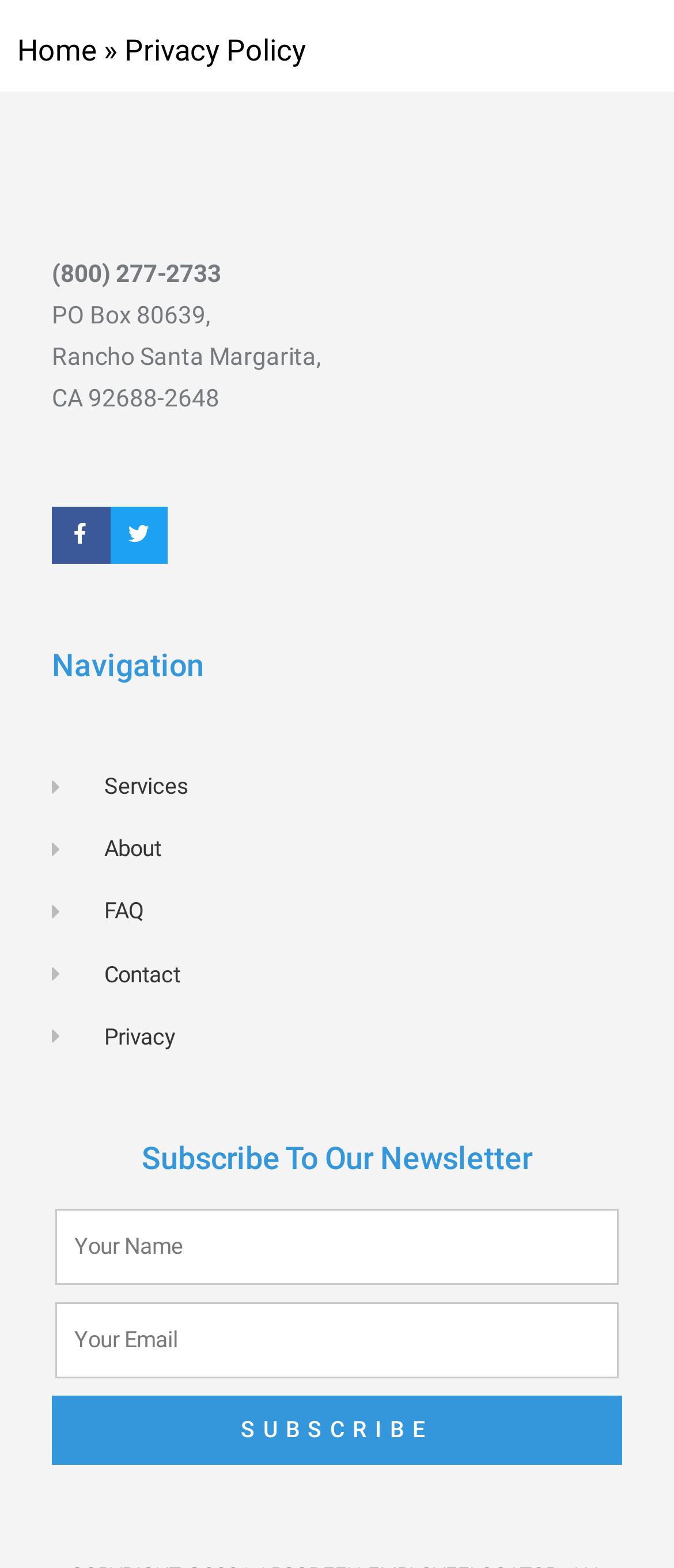Could you find the bounding box coordinates of the clickable area to complete this instruction: "View Privacy Policy"?

[0.185, 0.02, 0.454, 0.043]